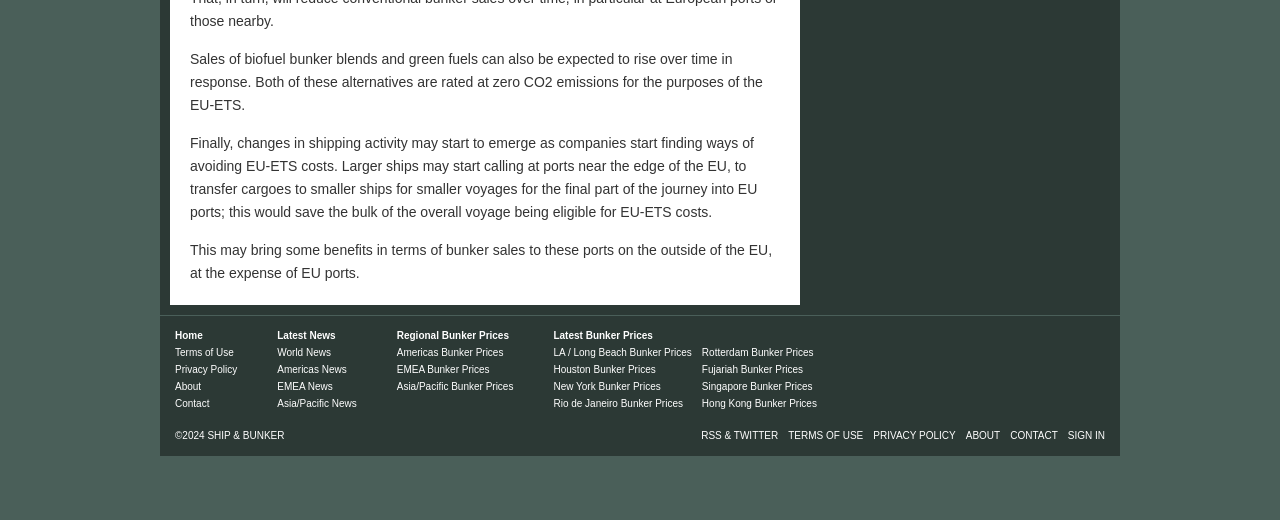Answer in one word or a short phrase: 
How many links are there in the 'News' section?

5